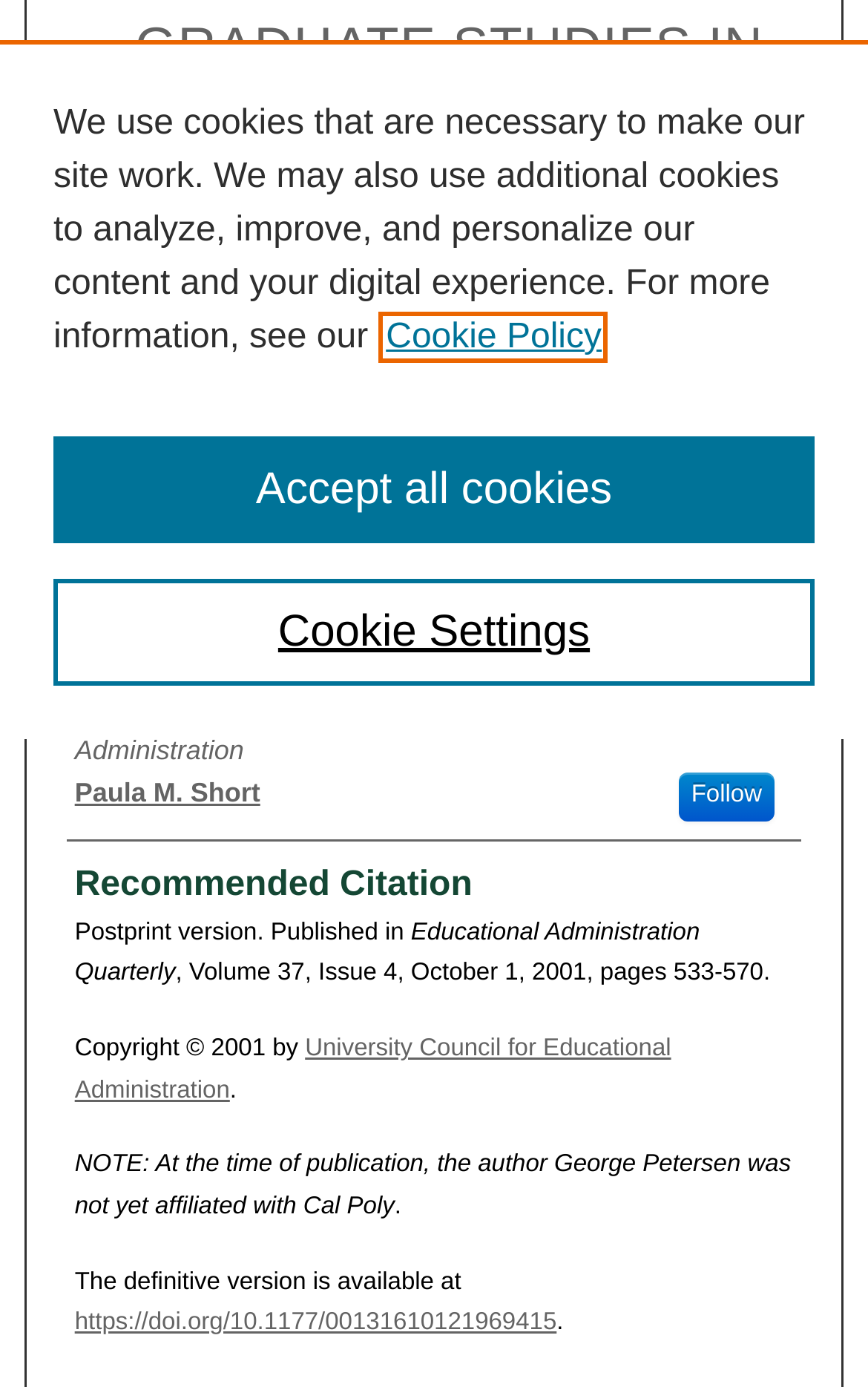Bounding box coordinates are to be given in the format (top-left x, top-left y, bottom-right x, bottom-right y). All values must be floating point numbers between 0 and 1. Provide the bounding box coordinate for the UI element described as: https://doi.org/10.1177/00131610121969415

[0.086, 0.943, 0.641, 0.963]